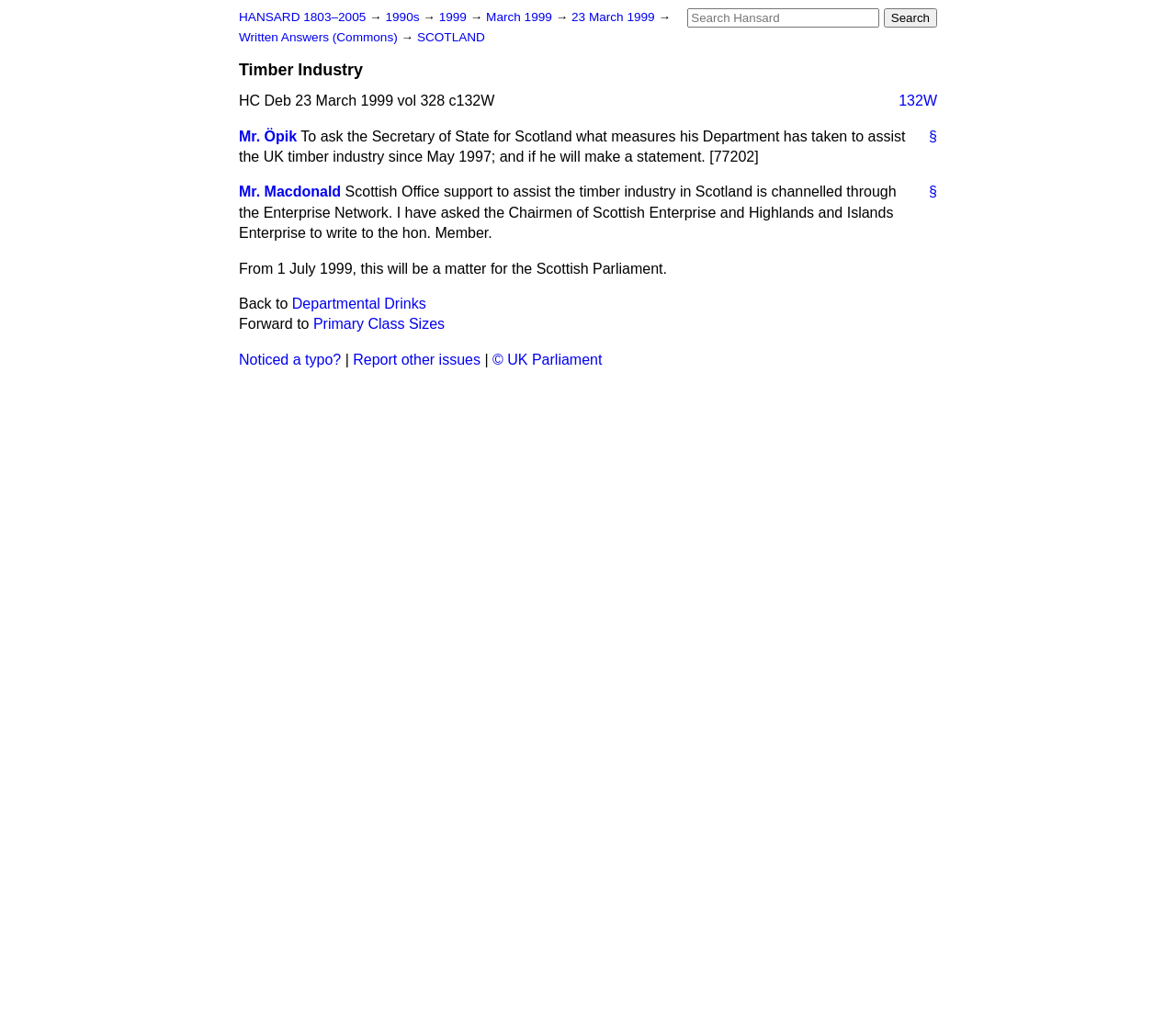Find the bounding box coordinates for the HTML element described as: "23 March 1999". The coordinates should consist of four float values between 0 and 1, i.e., [left, top, right, bottom].

[0.486, 0.01, 0.56, 0.023]